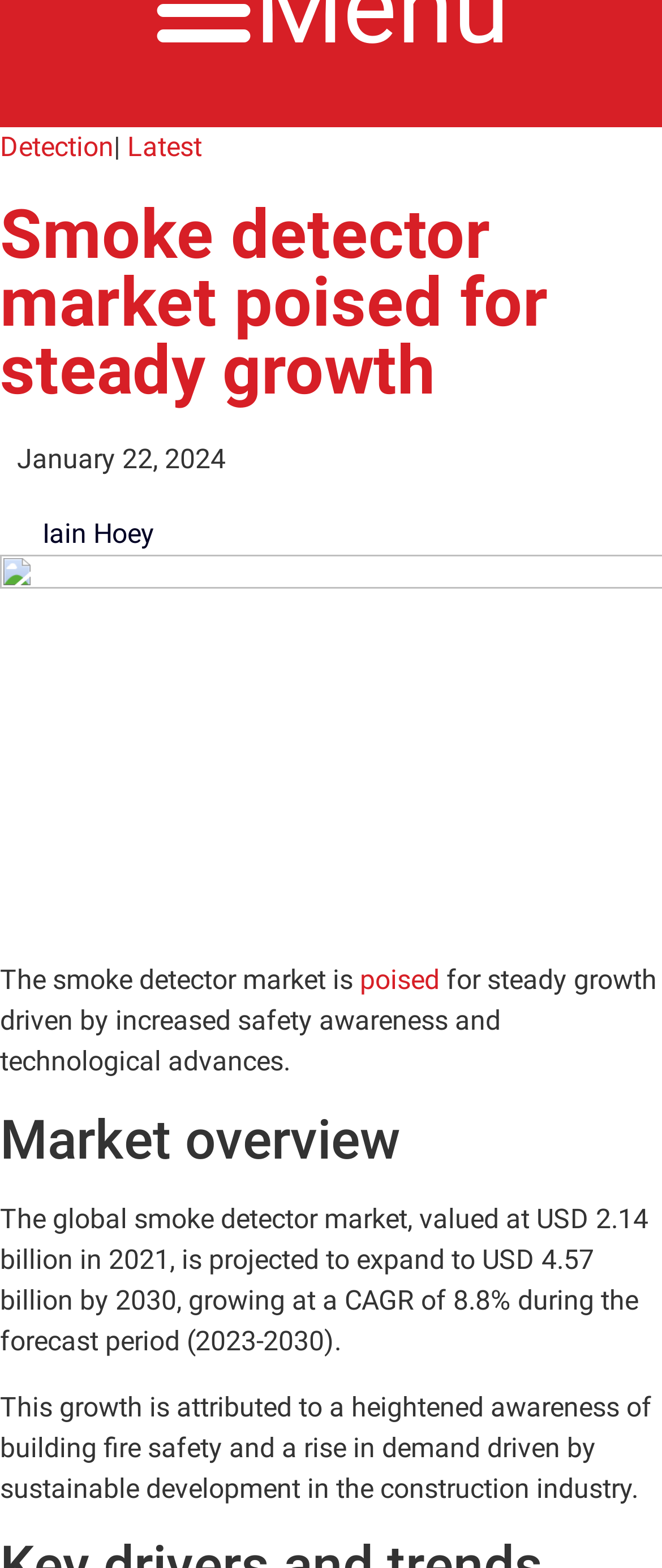Locate the bounding box coordinates of the UI element described by: "poised". Provide the coordinates as four float numbers between 0 and 1, formatted as [left, top, right, bottom].

[0.544, 0.615, 0.674, 0.636]